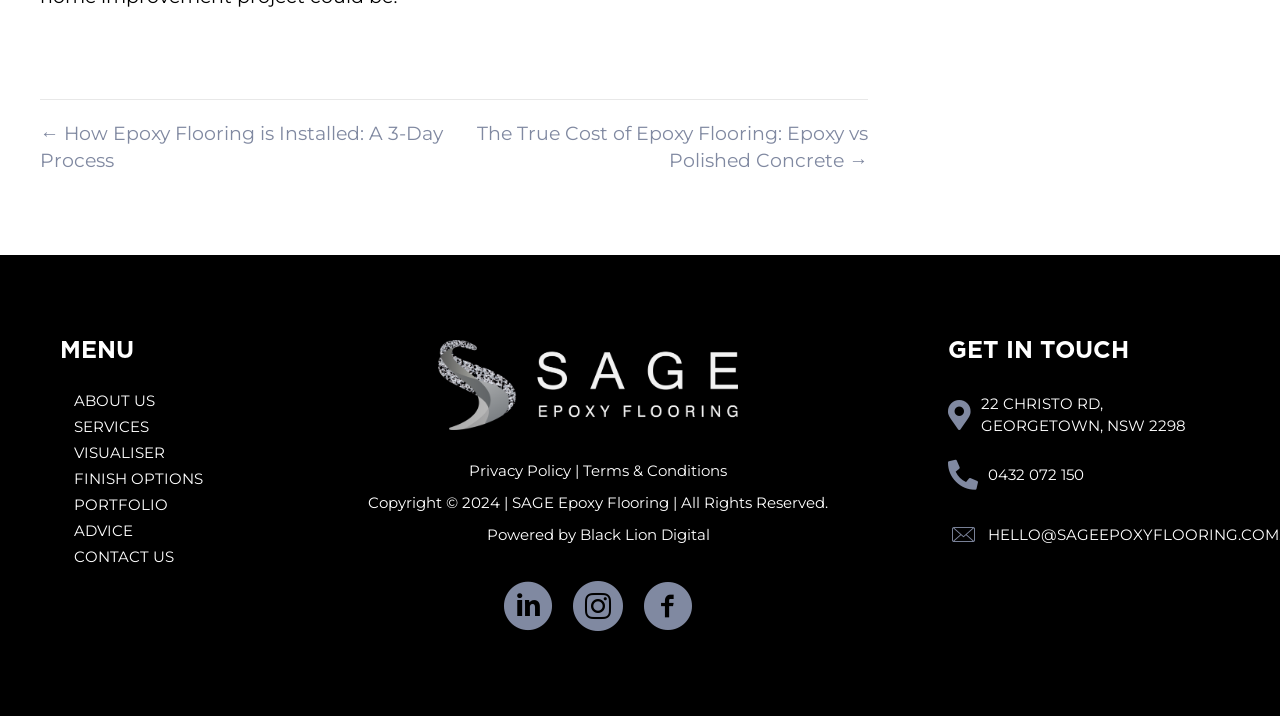Identify the bounding box coordinates for the element that needs to be clicked to fulfill this instruction: "go to posts navigation". Provide the coordinates in the format of four float numbers between 0 and 1: [left, top, right, bottom].

[0.031, 0.167, 0.678, 0.244]